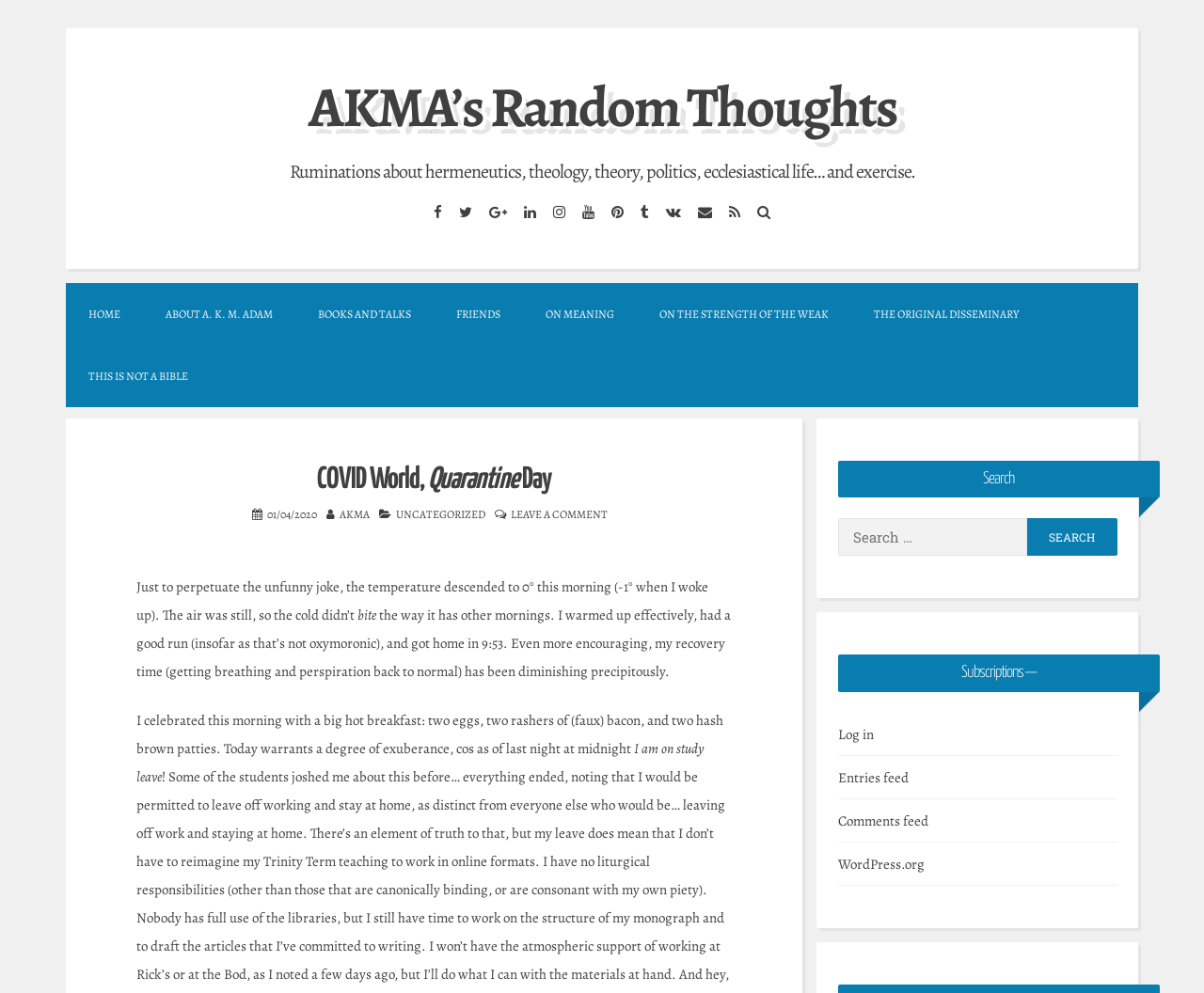Please specify the bounding box coordinates of the clickable region to carry out the following instruction: "Visit AKMA's Facebook page". The coordinates should be four float numbers between 0 and 1, in the format [left, top, right, bottom].

[0.354, 0.197, 0.373, 0.23]